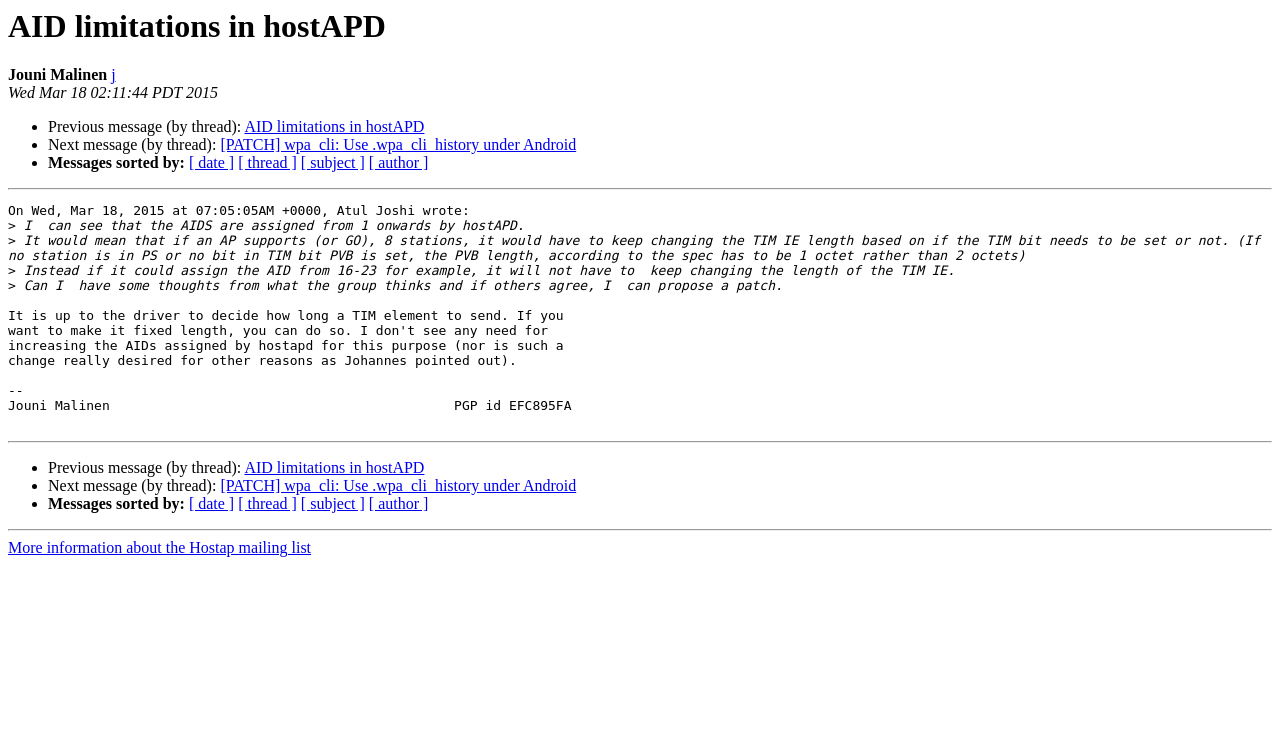How many separators are there on the webpage?
Utilize the information in the image to give a detailed answer to the question.

There are three separators on the webpage, which are indicated by the horizontal lines. They separate different sections of the webpage.